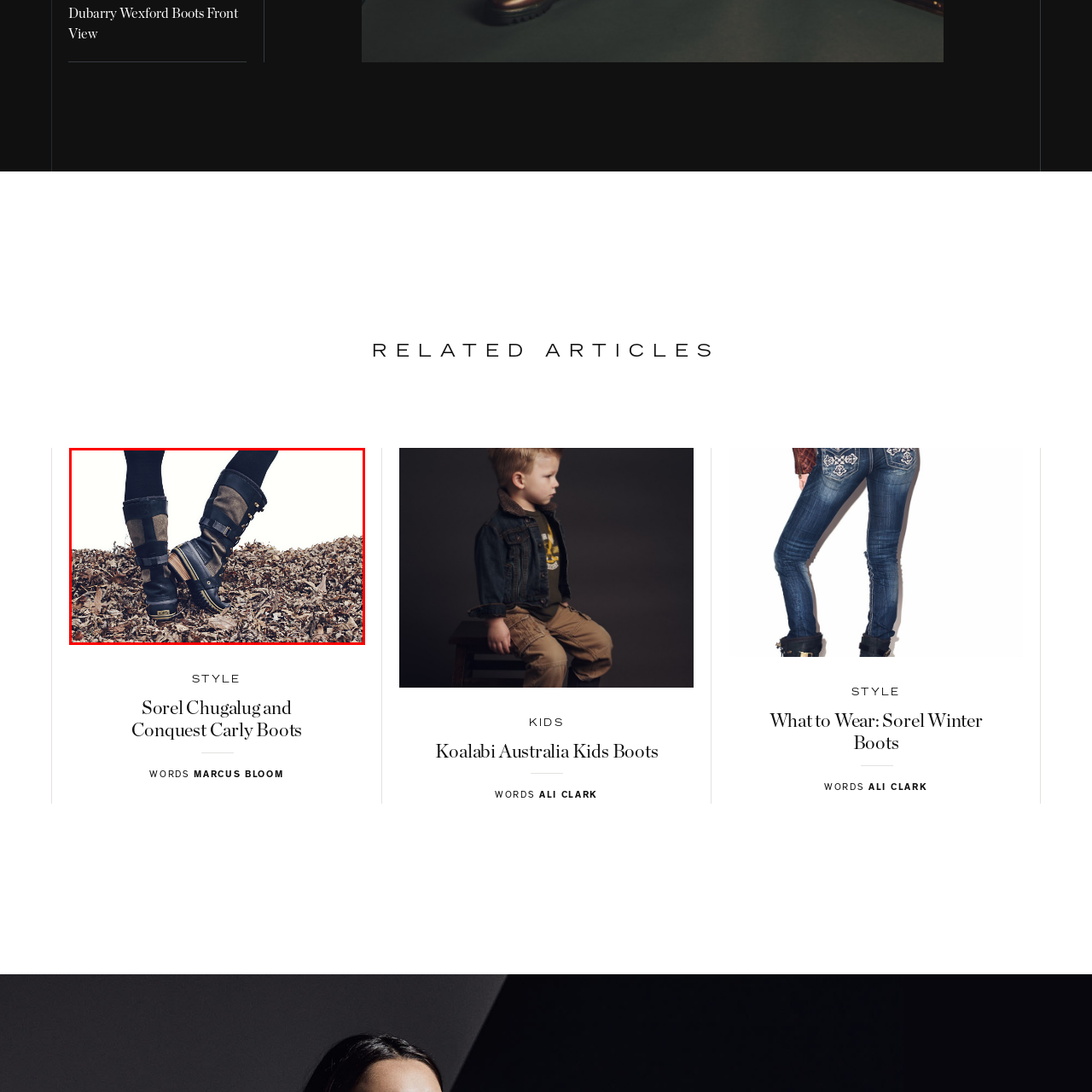Elaborate on the visual details of the image contained within the red boundary.

The image showcases a pair of stylish Sorel Women's Conquest Carly Boots, presented from a rear view, with a focus on their distinctive design. The boots feature a combination of black leather and taupe-colored fabric, adding an element of sophistication and rugged charm. The design includes adjustable straps and buckles, emphasizing their outdoor suitability while also ensuring comfort and a secure fit. The setting highlights the boots being worn in an autumnal environment, with a bed of dried leaves underfoot, further enhancing the aesthetic appeal of this versatile footwear ideal for cold weather conditions.